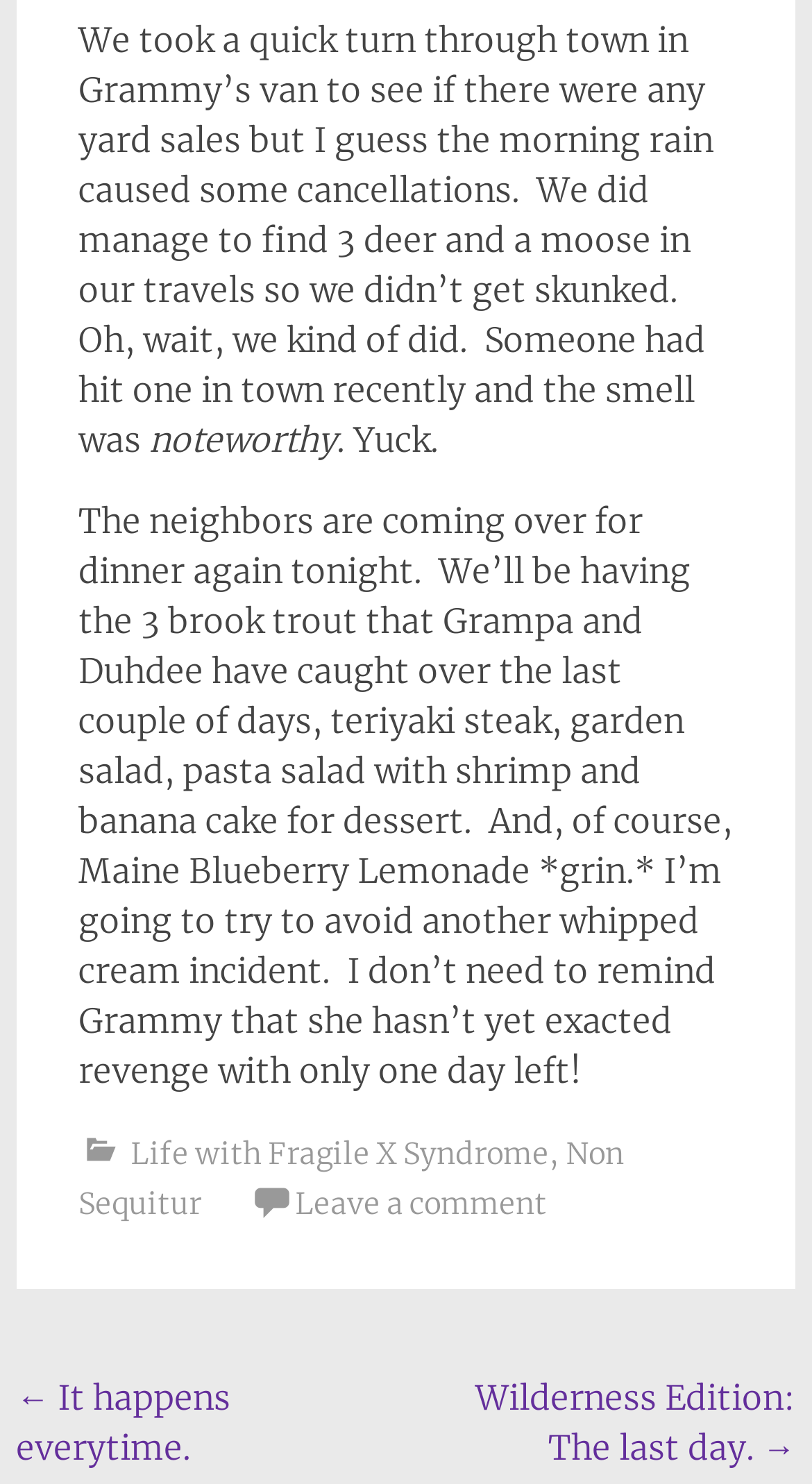Utilize the details in the image to give a detailed response to the question: How many days are left for Grammy to exact revenge?

I read the text that mentions 'only one day left' for Grammy to exact revenge.